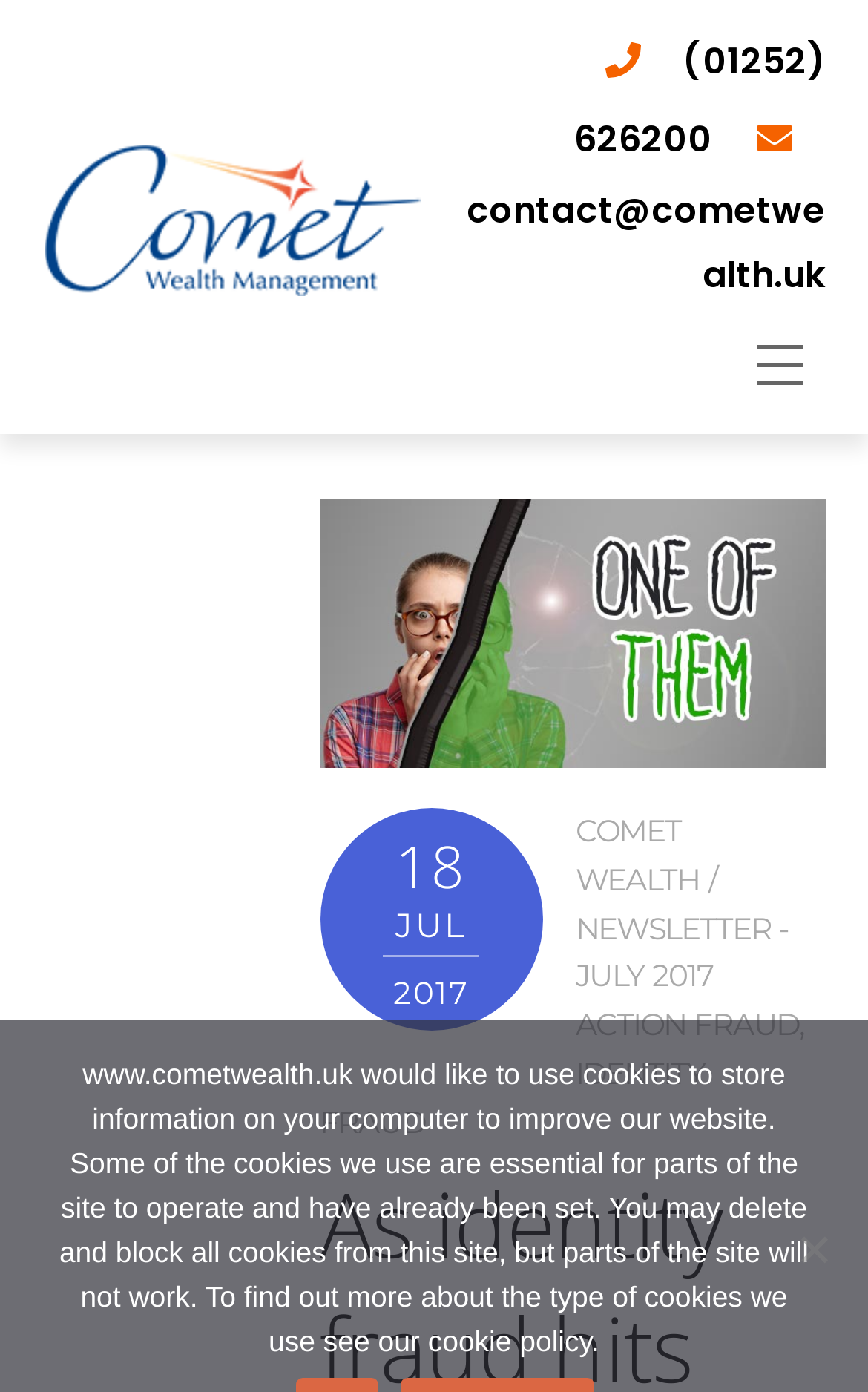Find the bounding box coordinates of the element to click in order to complete the given instruction: "click the logo."

[0.05, 0.107, 0.486, 0.144]